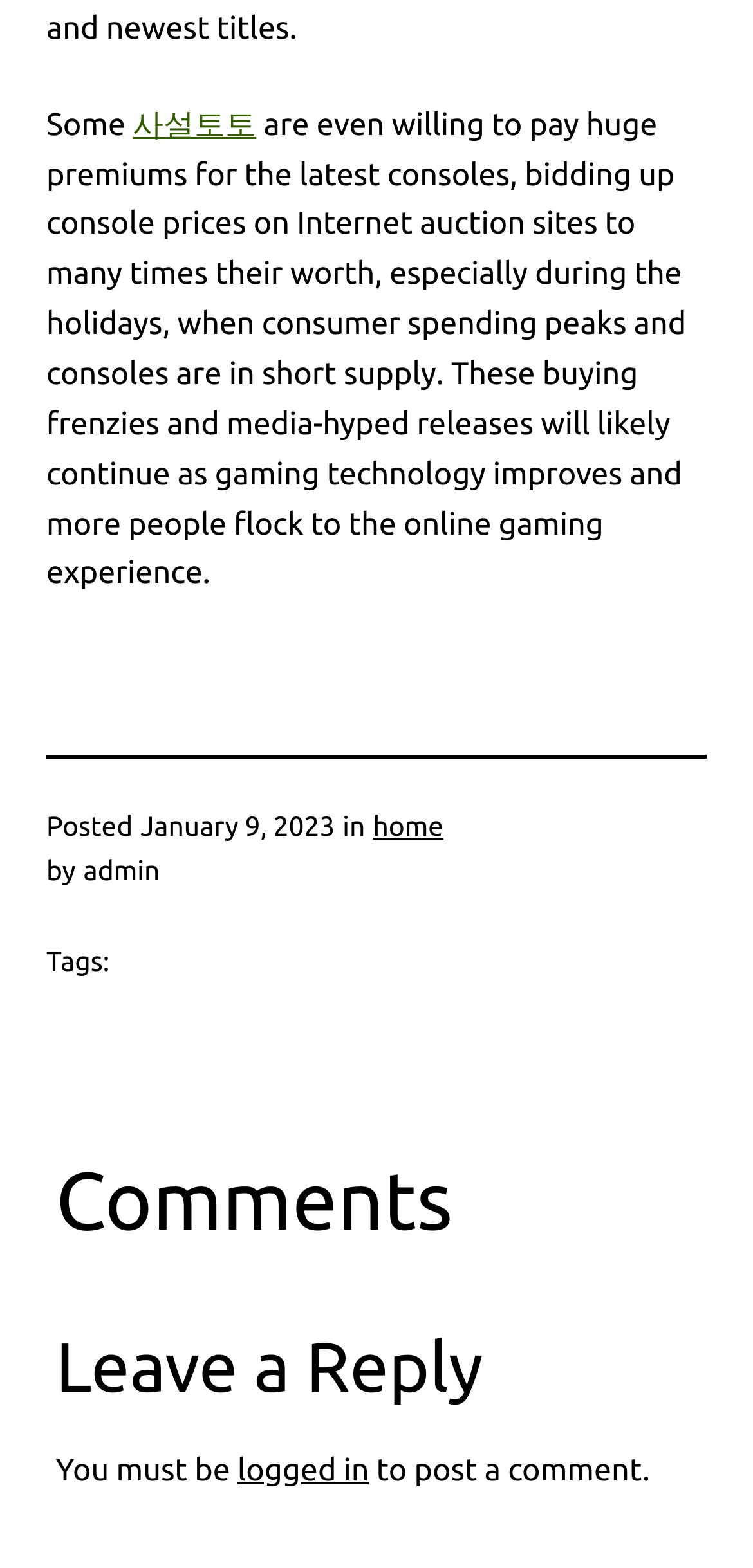Provide your answer to the question using just one word or phrase: What is the category of the article?

home